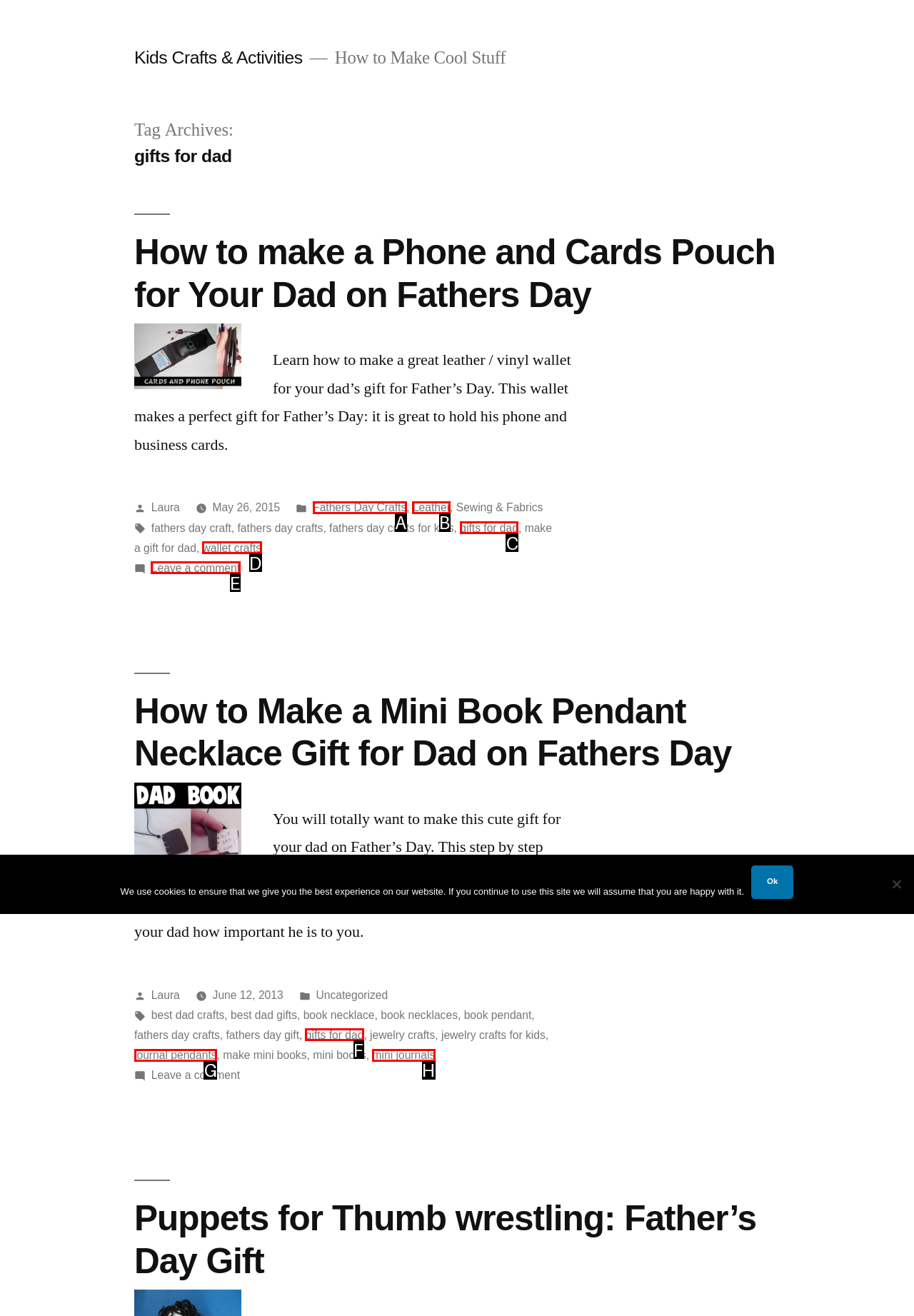Select the HTML element that fits the following description: gifts for dad
Provide the letter of the matching option.

C